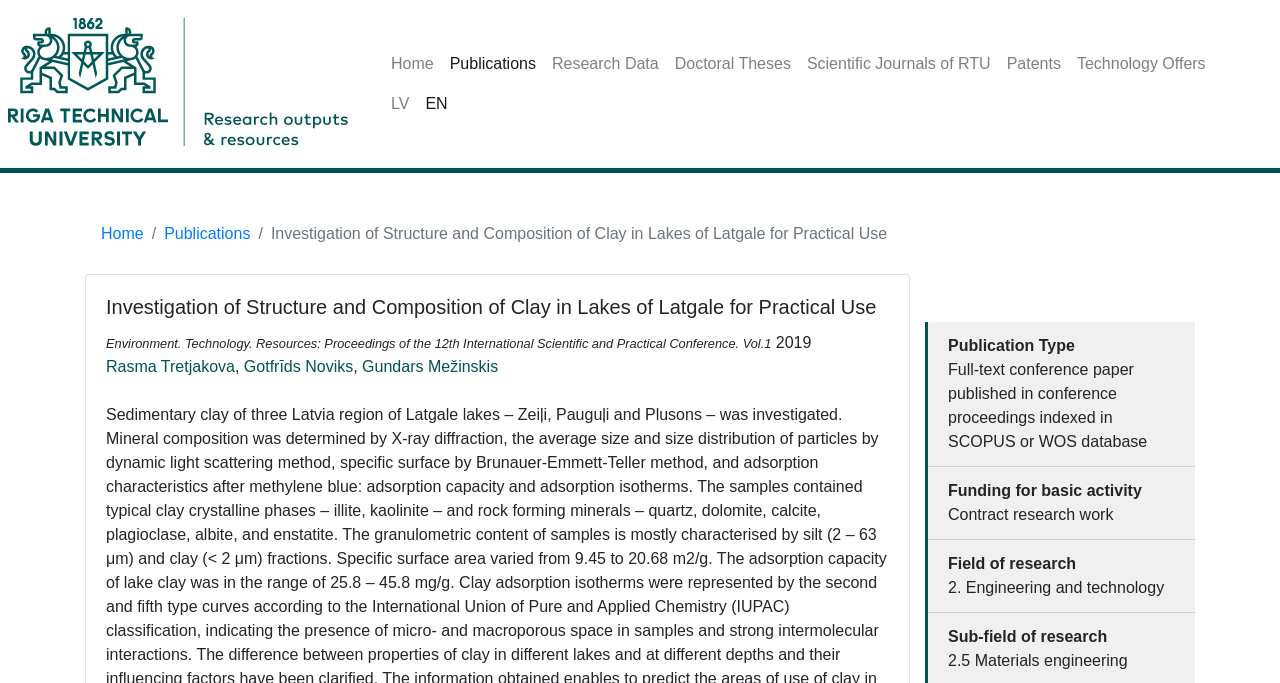What is the type of publication?
Using the details from the image, give an elaborate explanation to answer the question.

I found the type of publication by looking at the static text element with the text 'Full-text conference paper published in conference proceedings indexed in SCOPUS or WOS database' which is located below the publication title.